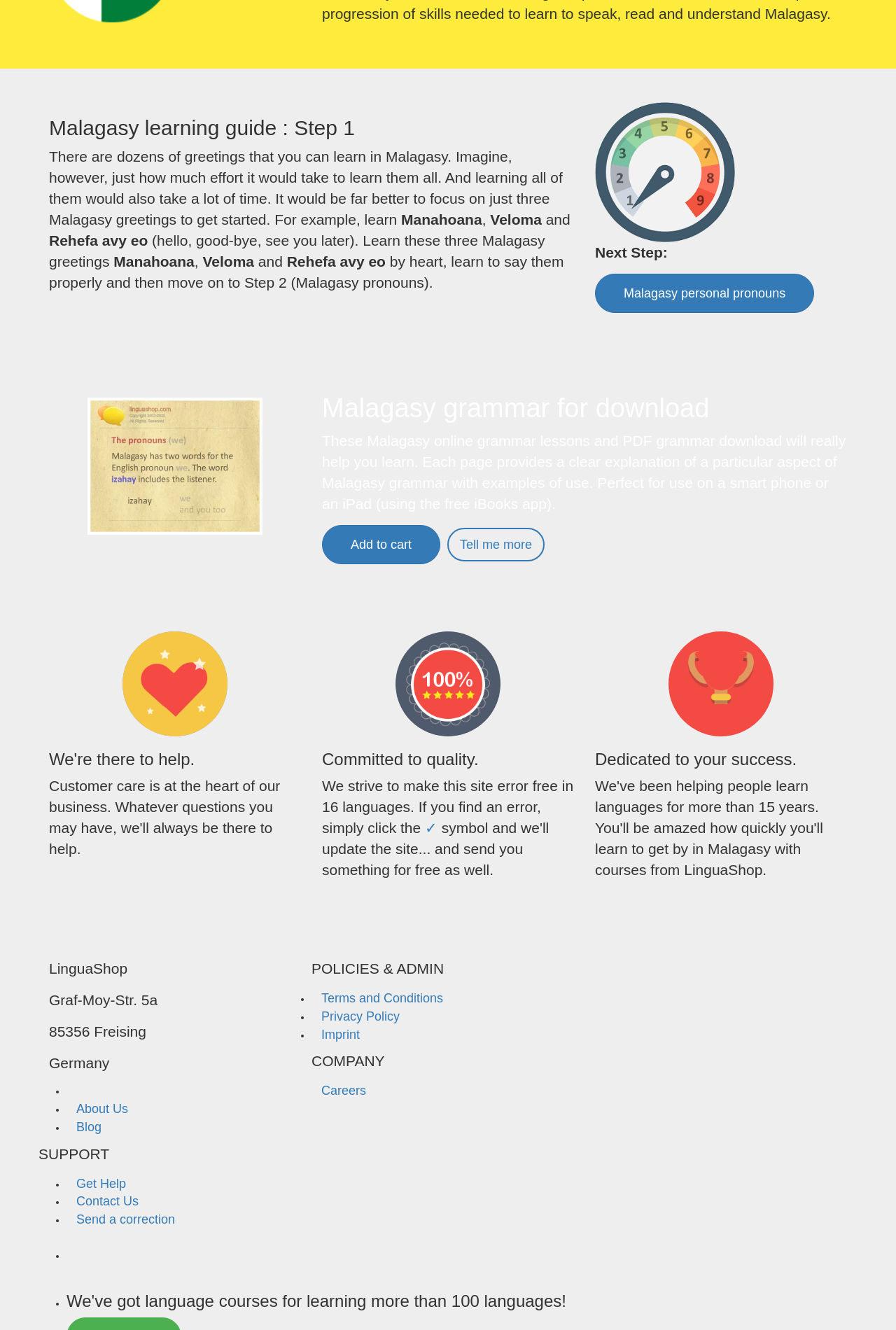Using the information shown in the image, answer the question with as much detail as possible: How many languages can be learned through the company's courses?

The webpage mentions that the company offers language courses for learning more than 100 languages, in addition to Malagasy.